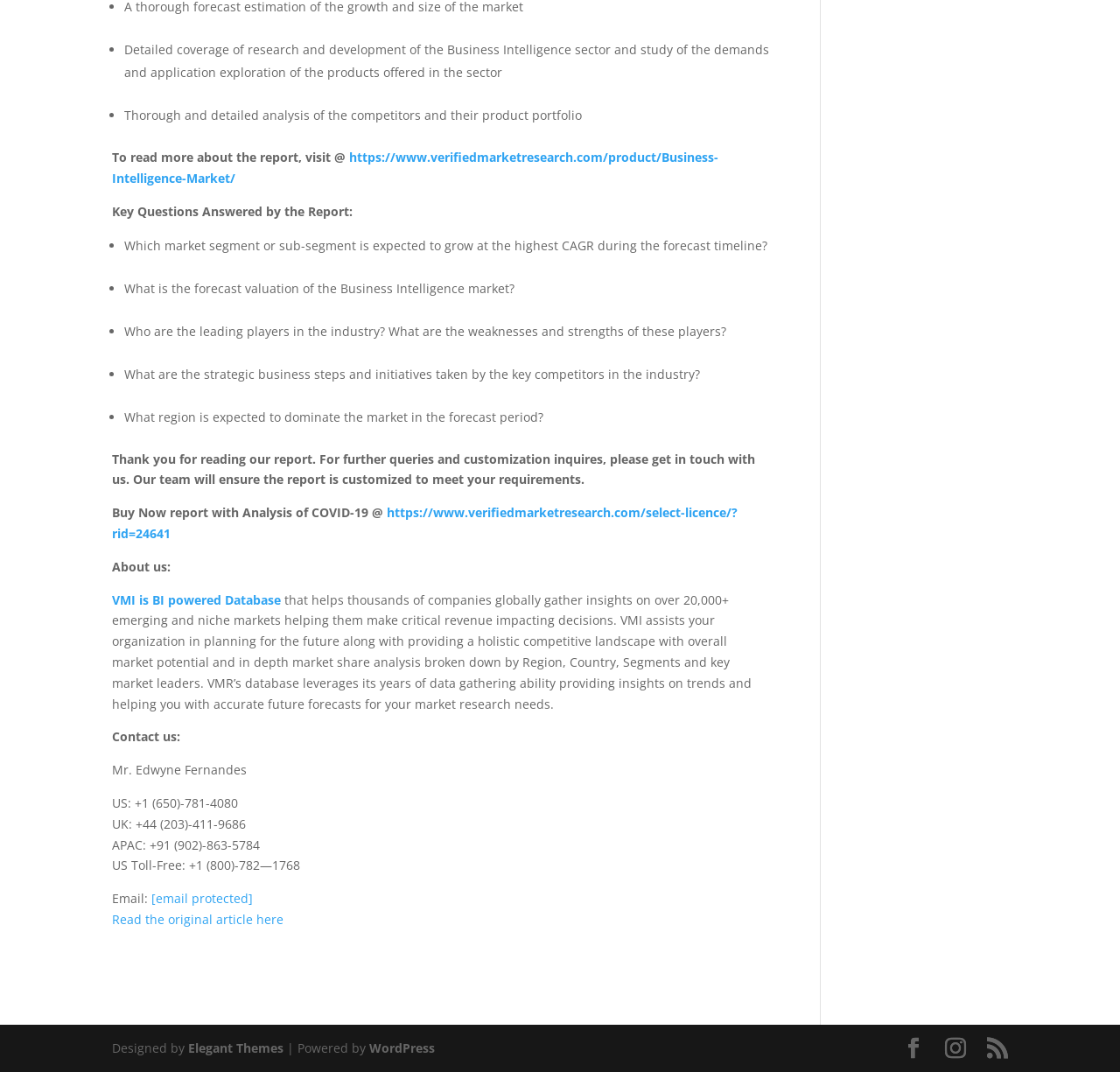Locate the coordinates of the bounding box for the clickable region that fulfills this instruction: "Click the 'Norm competence among multilingual youths in Western Norway' link".

None